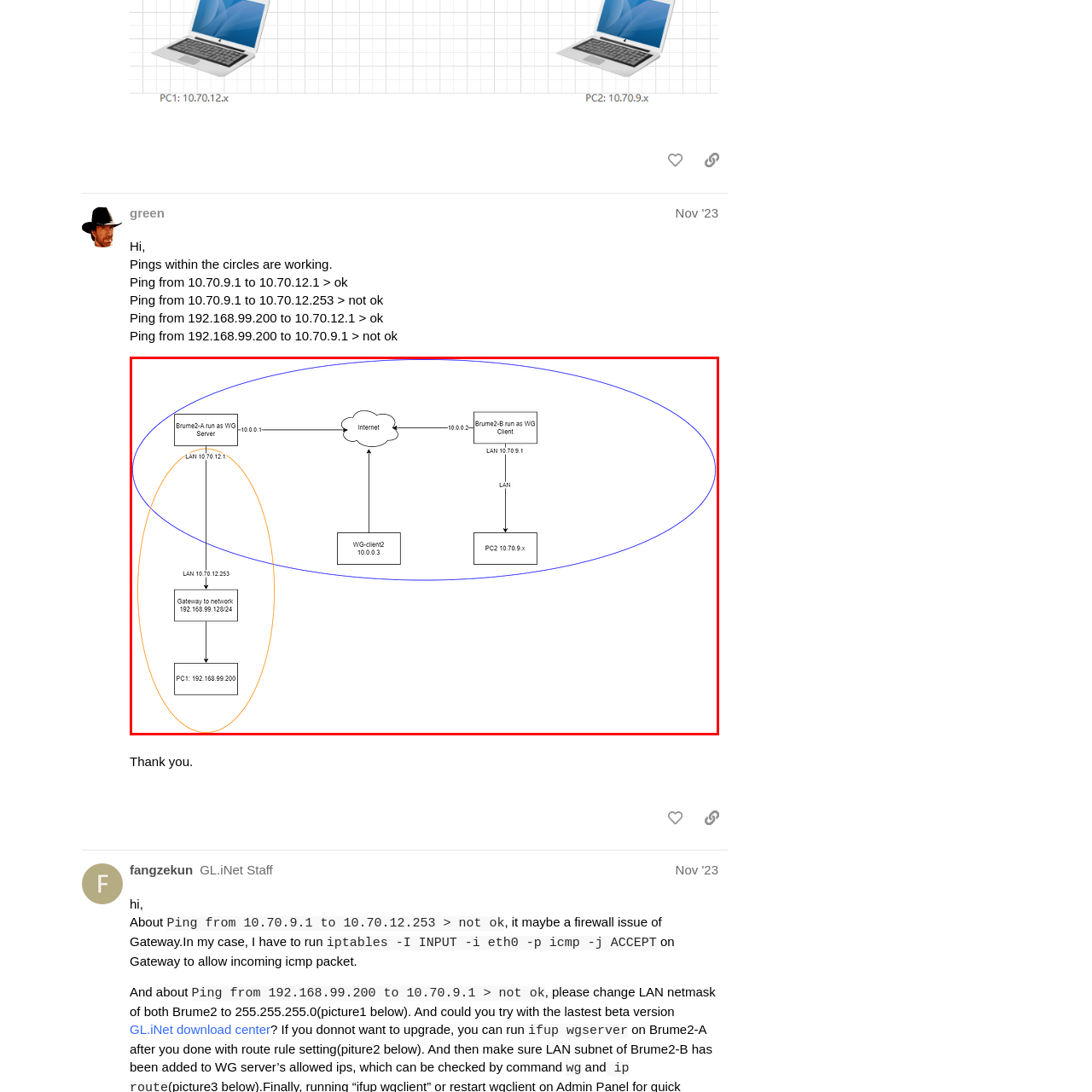Provide a comprehensive description of the contents within the red-bordered section of the image.

The image illustrates a network topology involving two devices, Brume-A and Brume-B, acting as a WireGuard (WG) server and client, respectively. The diagram captures the flow of data across the internet and local area networks (LAN). 

Brume-A is set up as a WG server at the IP address 10.70.12.1. It connects to the internet and serves as a gateway for devices on its LAN, which includes PC1 (192.168.99.200). This LAN operates under the subnet 192.168.99.0/24, illustrating an organized network structure within its operational range of 10.70.12.0.

Brume-B functions as a WG client at the IP address 10.70.9.1, connecting internally to another PC (PC2) within its own subnet (10.70.9.x). The diagram highlights the connection between both devices through the internet, showcasing how data can securely flow between the WG server and client, allowing secure communication across different networks.

Overall, this visual representation emphasizes the interconnectivity and functional roles of the devices within a secure virtual private network (VPN) setup.